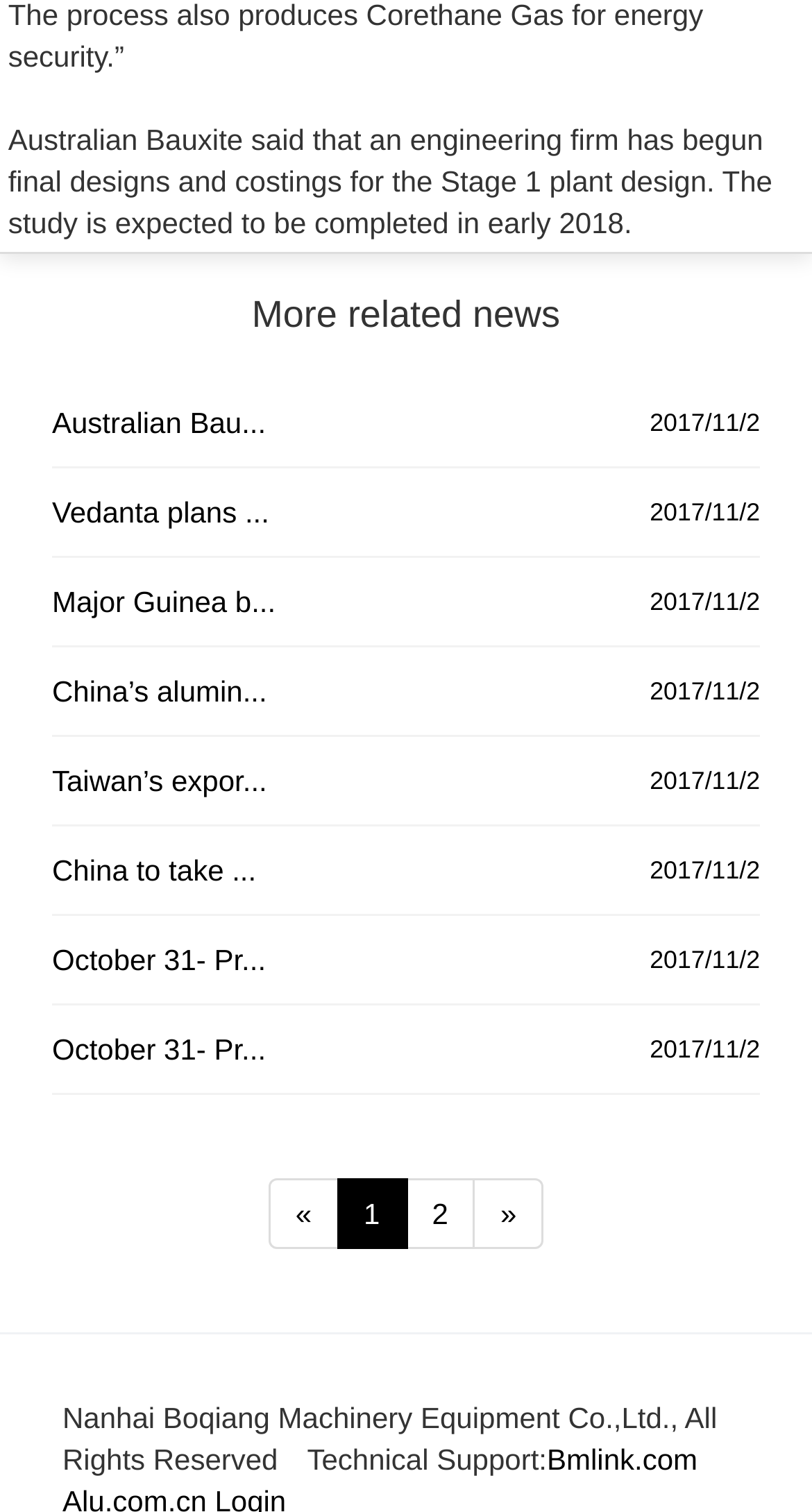What is the purpose of the links at the bottom?
Based on the screenshot, answer the question with a single word or phrase.

Pagination